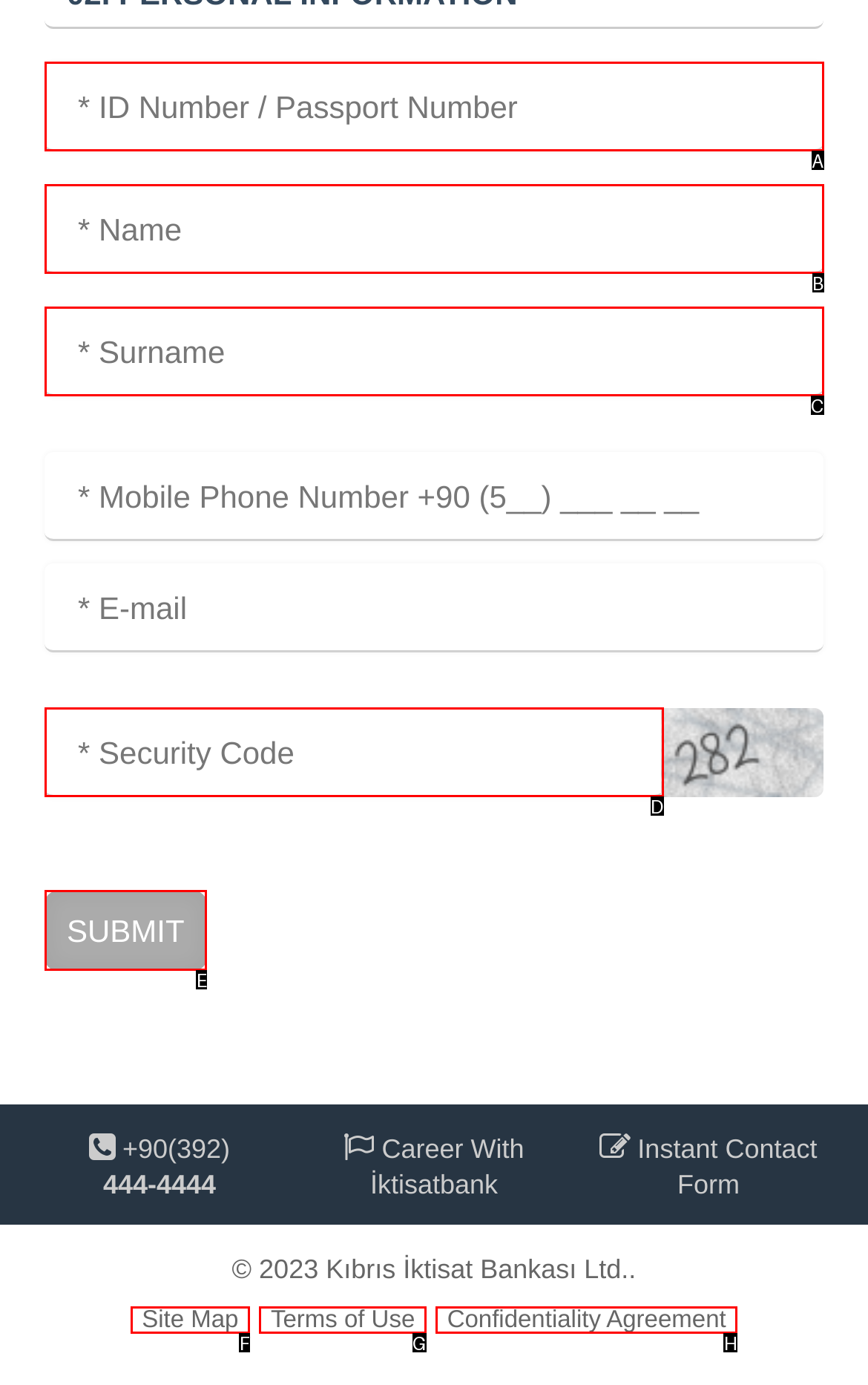Given the description: MSCOG, identify the matching HTML element. Provide the letter of the correct option.

None